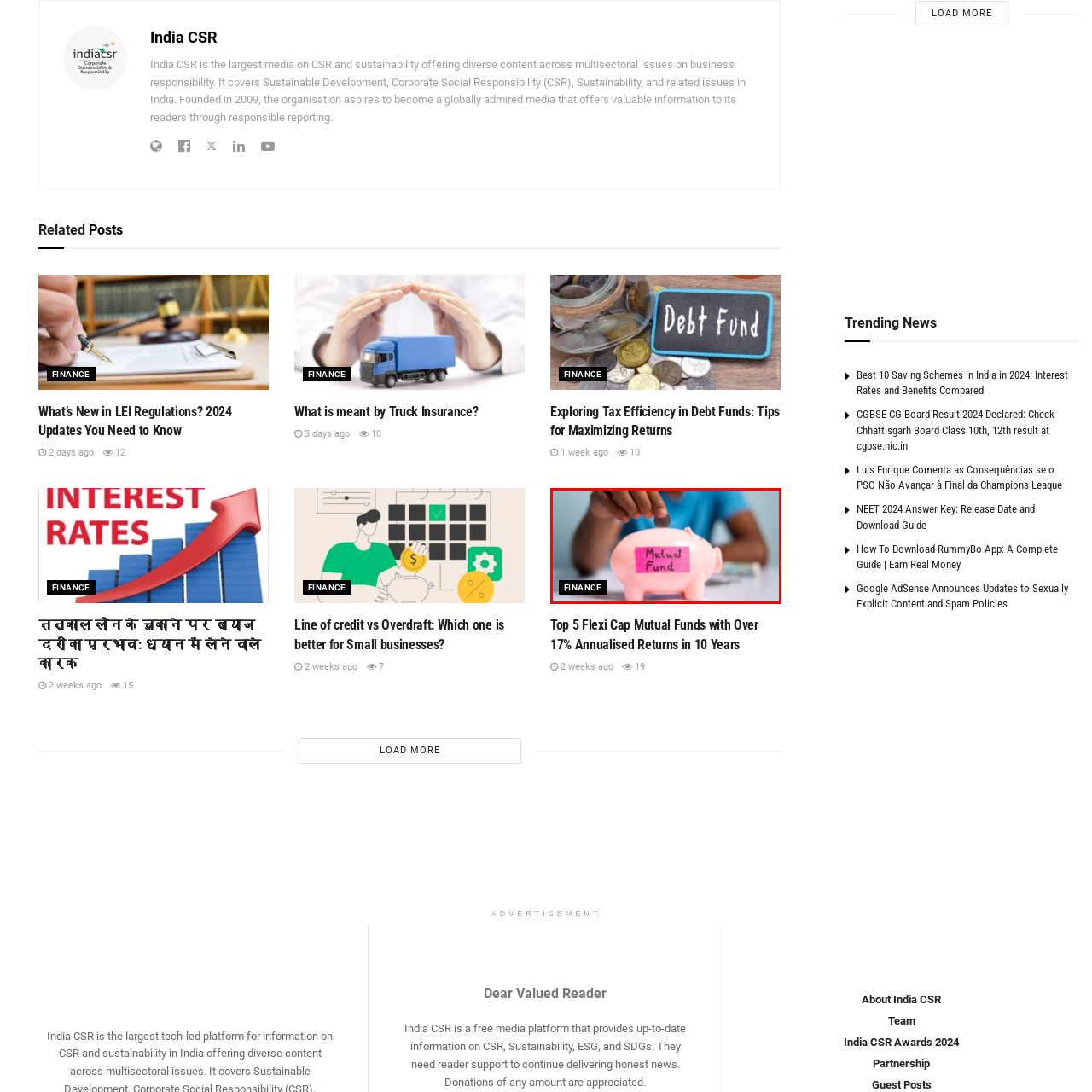What is the background of the image focused on?
Please examine the image within the red bounding box and provide your answer using just one word or phrase.

Personal finance